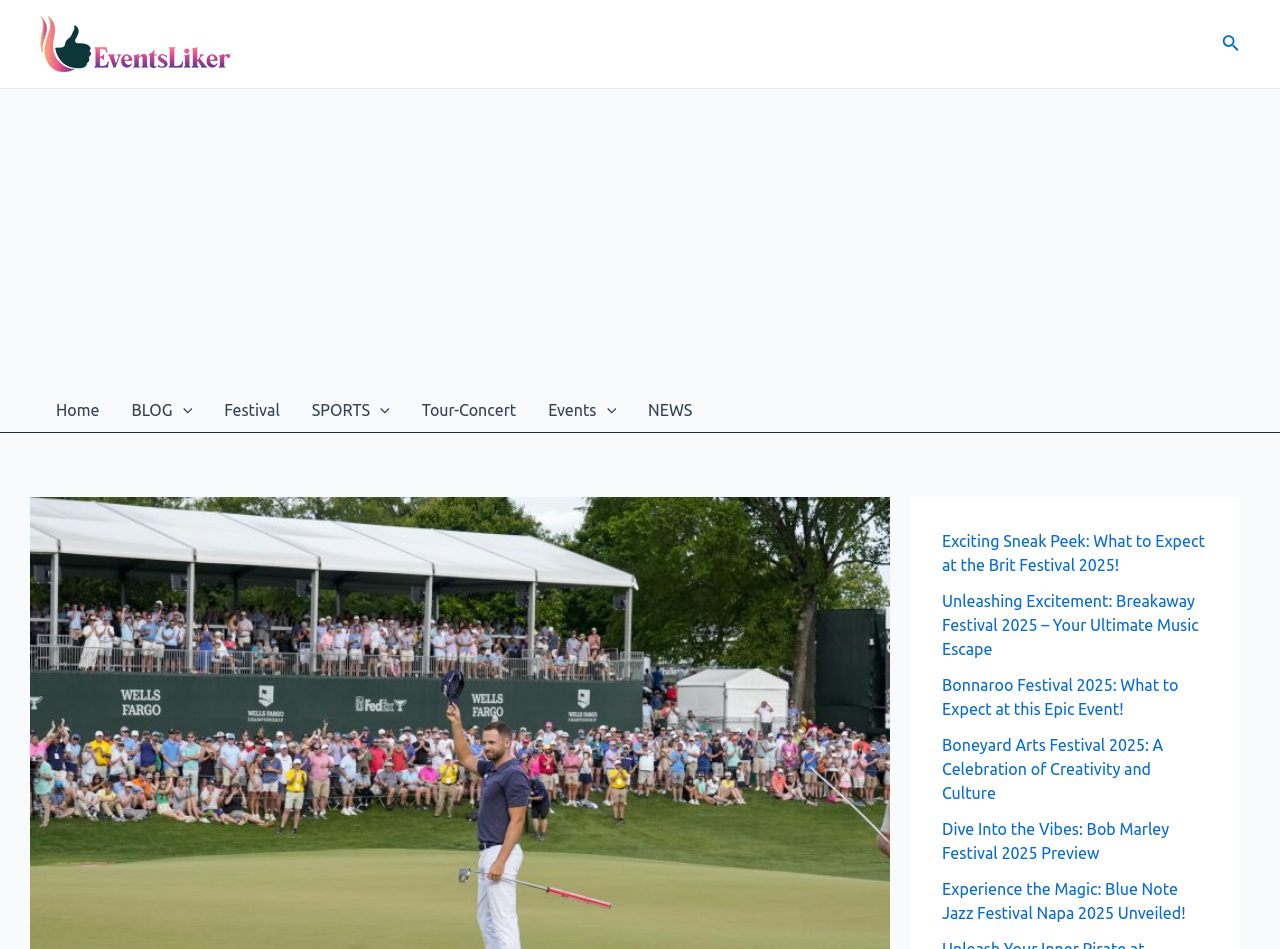Please find the bounding box coordinates for the clickable element needed to perform this instruction: "Explore the NEWS section".

[0.494, 0.41, 0.553, 0.455]